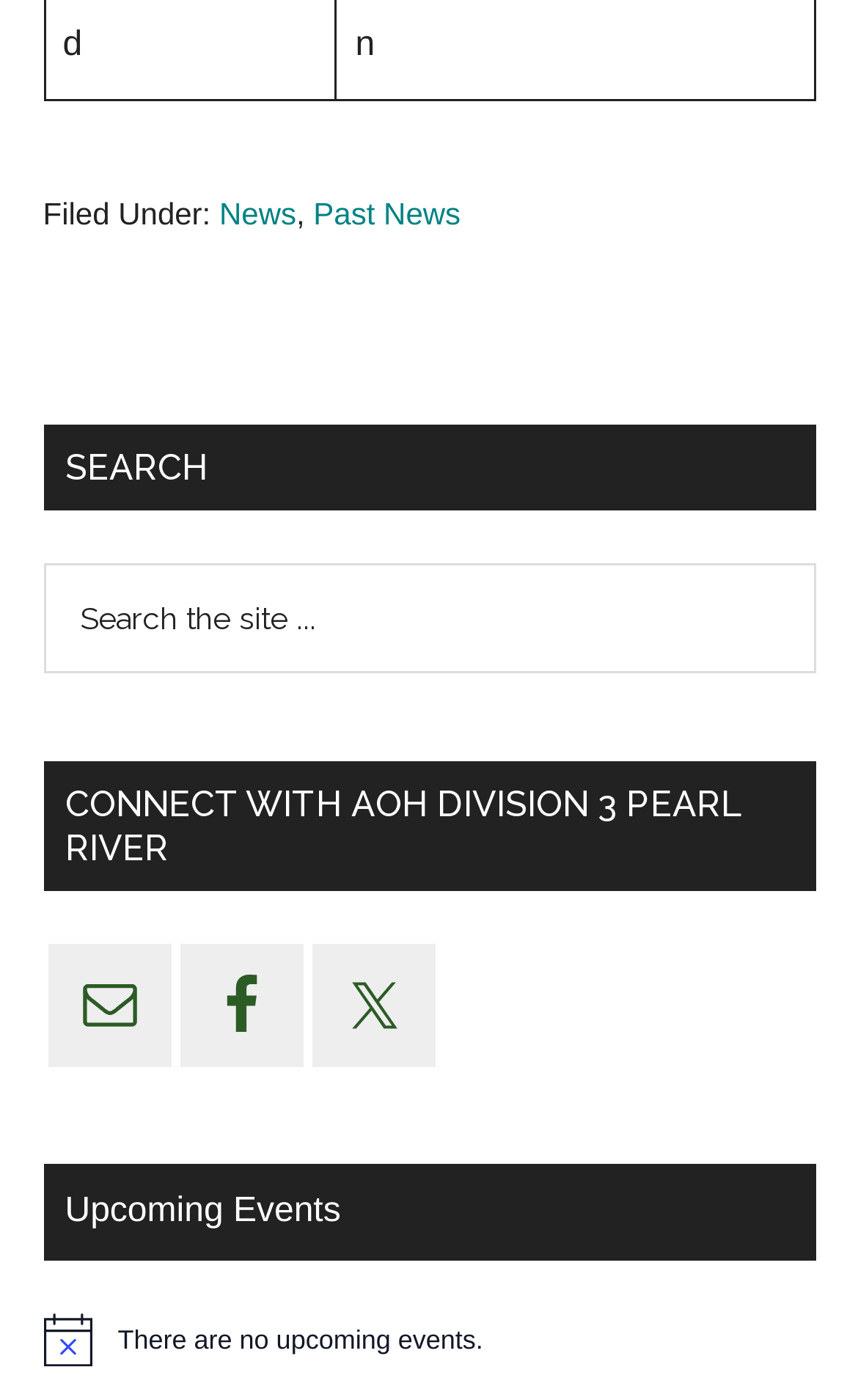What is the category of news?
Please respond to the question with a detailed and well-explained answer.

I found the category of news by looking at the footer section of the webpage, where I saw a link labeled 'Past News' next to 'News', indicating that 'Past News' is a category of news.